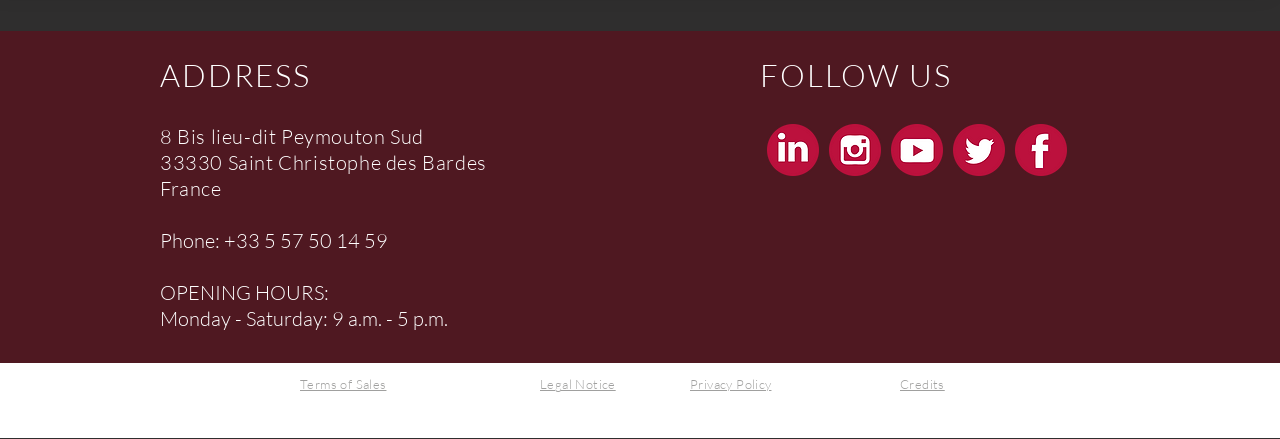Could you determine the bounding box coordinates of the clickable element to complete the instruction: "Read terms of sales"? Provide the coordinates as four float numbers between 0 and 1, i.e., [left, top, right, bottom].

[0.234, 0.858, 0.302, 0.894]